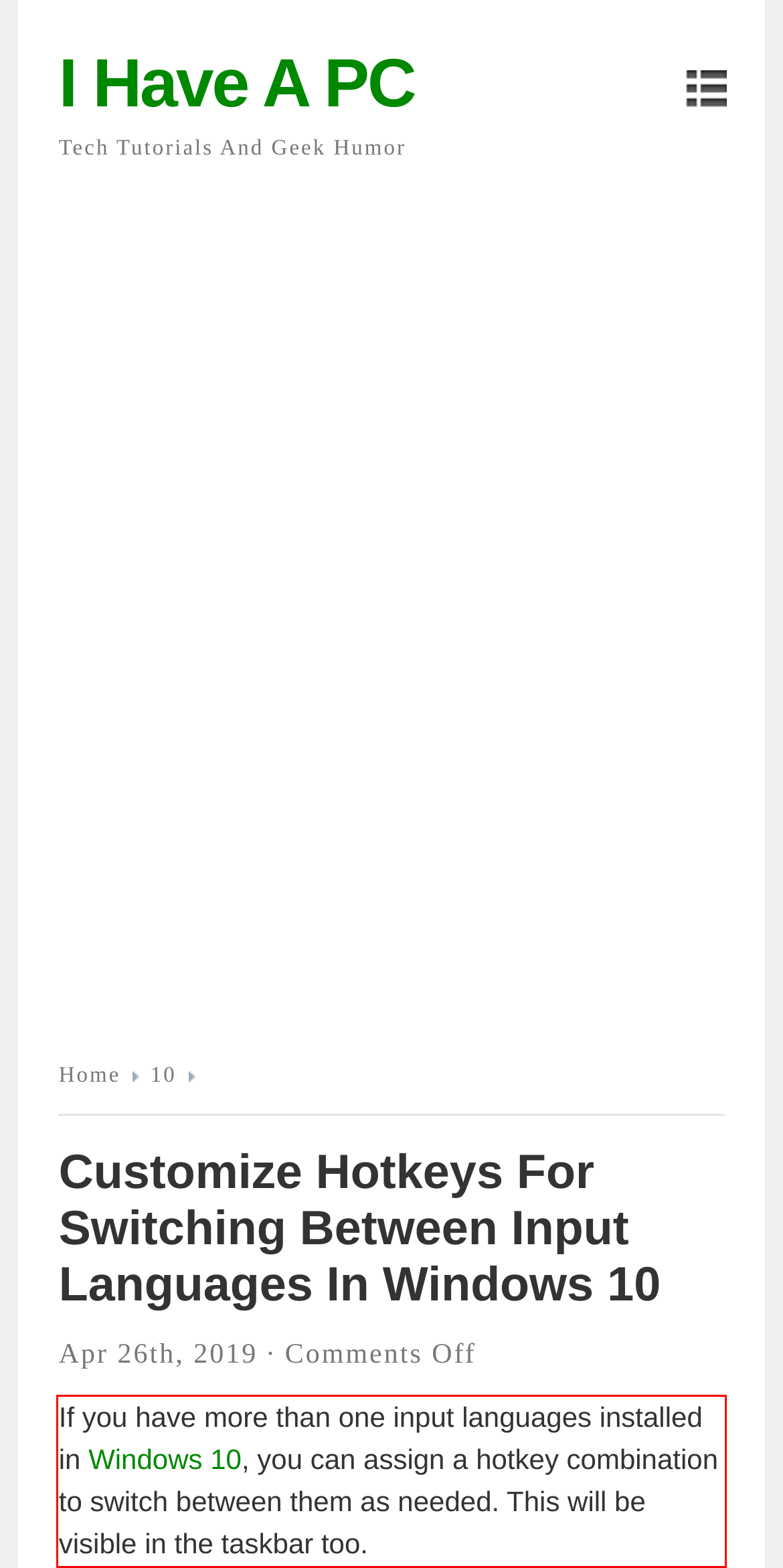Given a screenshot of a webpage, locate the red bounding box and extract the text it encloses.

If you have more than one input languages installed in Windows 10, you can assign a hotkey combination to switch between them as needed. This will be visible in the taskbar too.